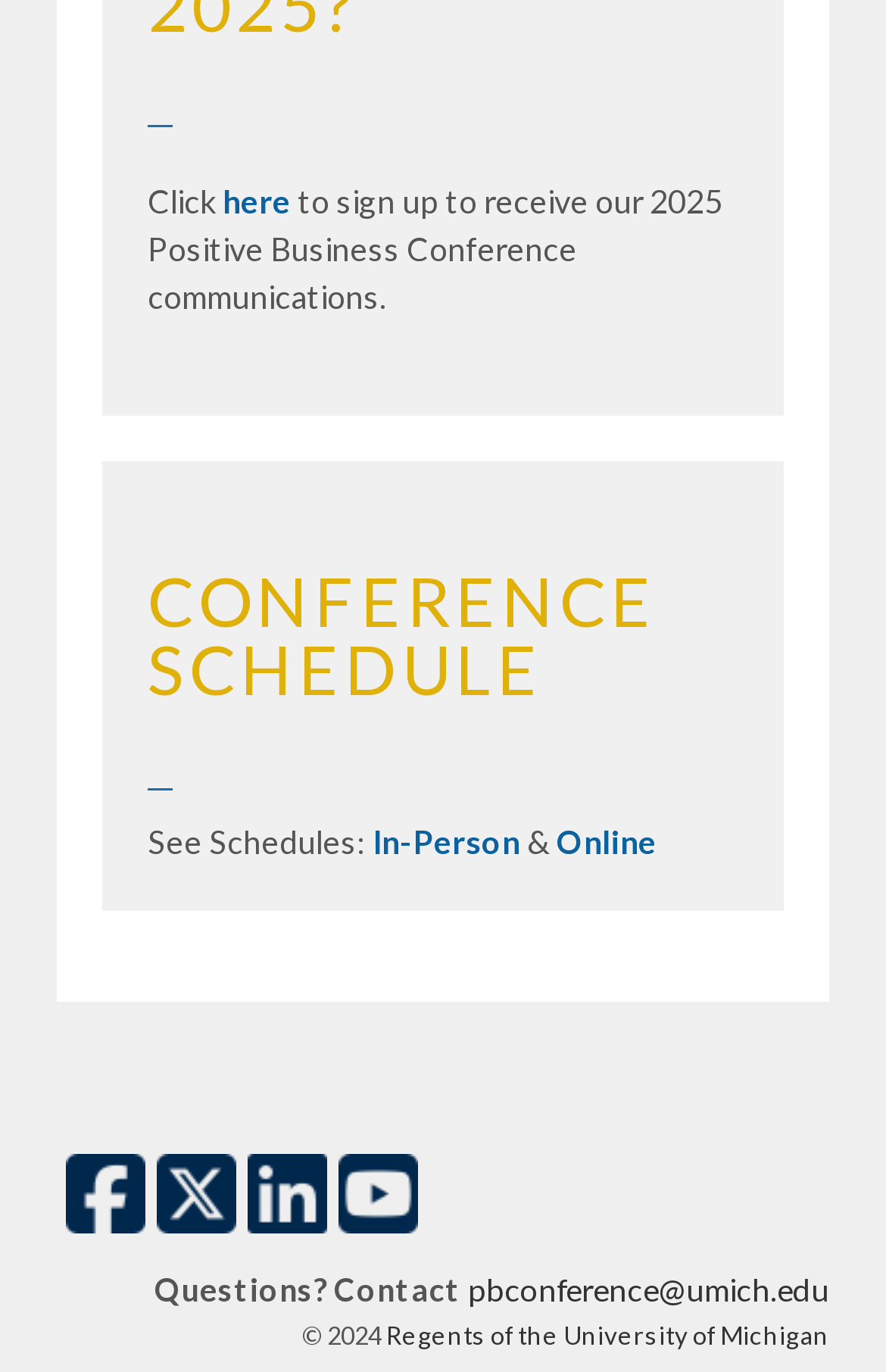Kindly determine the bounding box coordinates for the clickable area to achieve the given instruction: "Listen to podcasts".

None